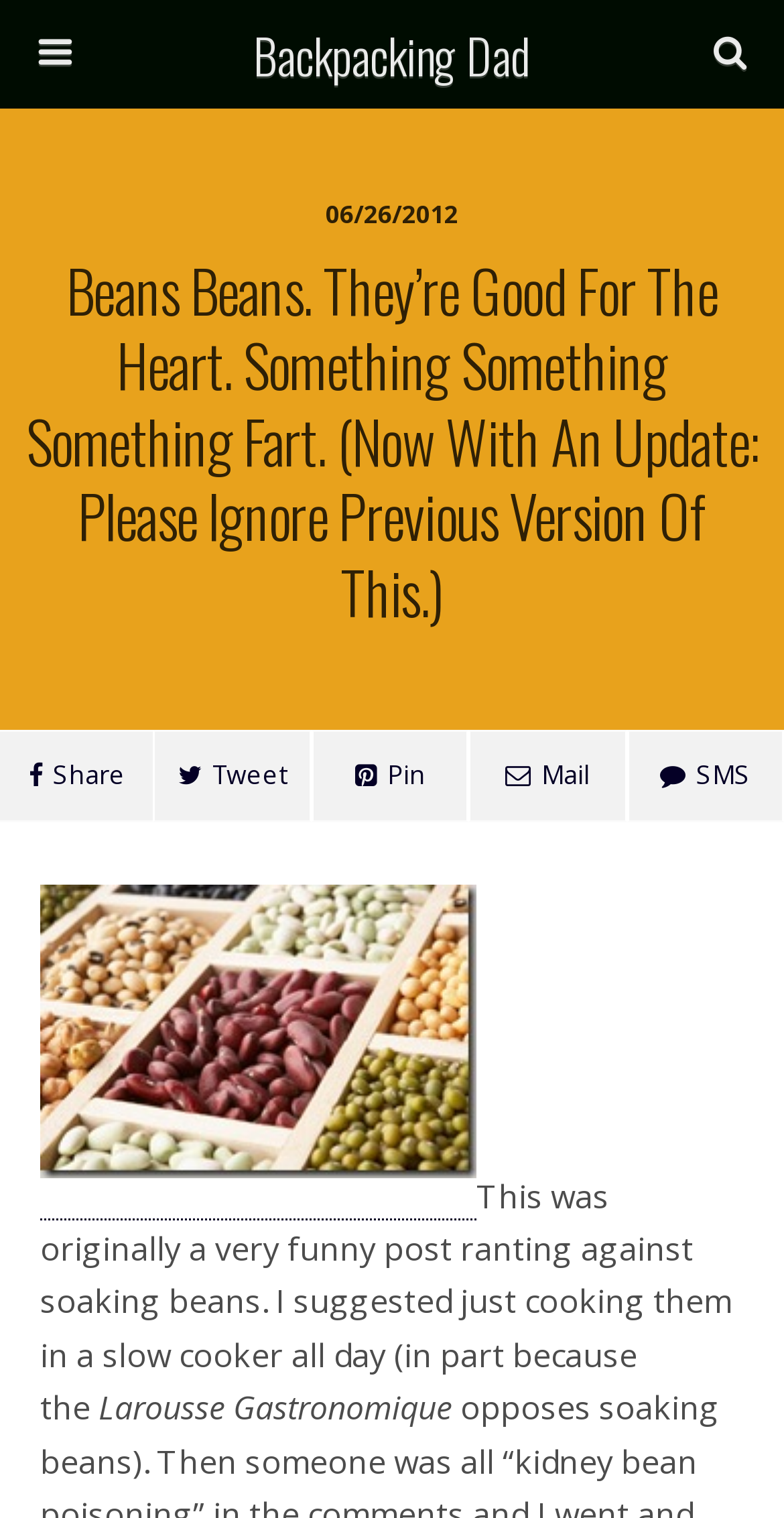Can you find and provide the main heading text of this webpage?

Beans Beans. They’re Good For The Heart. Something Something Something Fart. (Now With An Update: Please Ignore Previous Version Of This.)